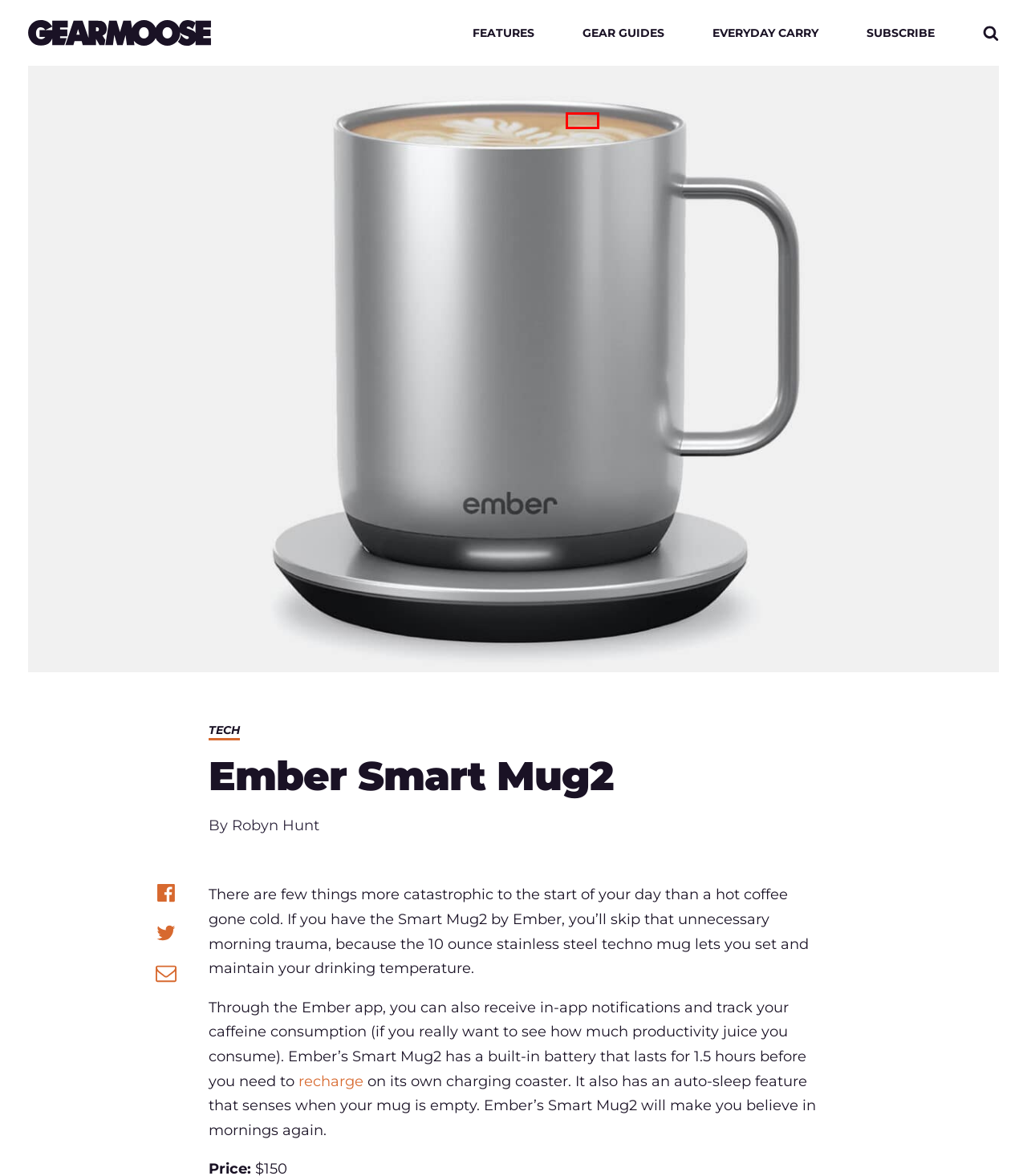Observe the provided screenshot of a webpage that has a red rectangle bounding box. Determine the webpage description that best matches the new webpage after clicking the element inside the red bounding box. Here are the candidates:
A. Videos | GearMoose
B. Tech | GearMoose
C. Features | GearMoose
D. Rides | GearMoose
E. Everyday Carry | GearMoose
F. Nomad Base One Max | GearMoose
G. Robyn Hunt, Author at GearMoose
H. The Best Stuff On The Internet. | GearMoose

B